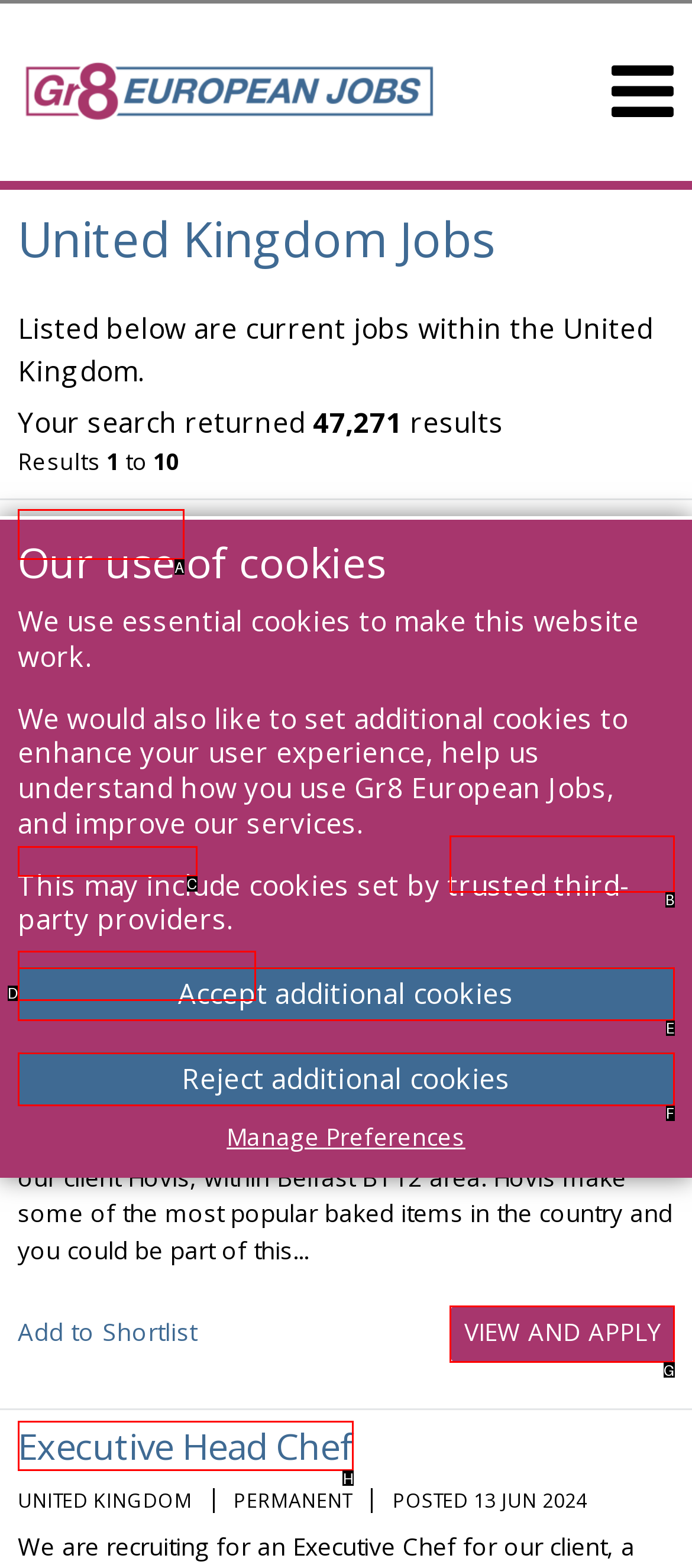Find the option you need to click to complete the following instruction: View job details of Sous Chef
Answer with the corresponding letter from the choices given directly.

A